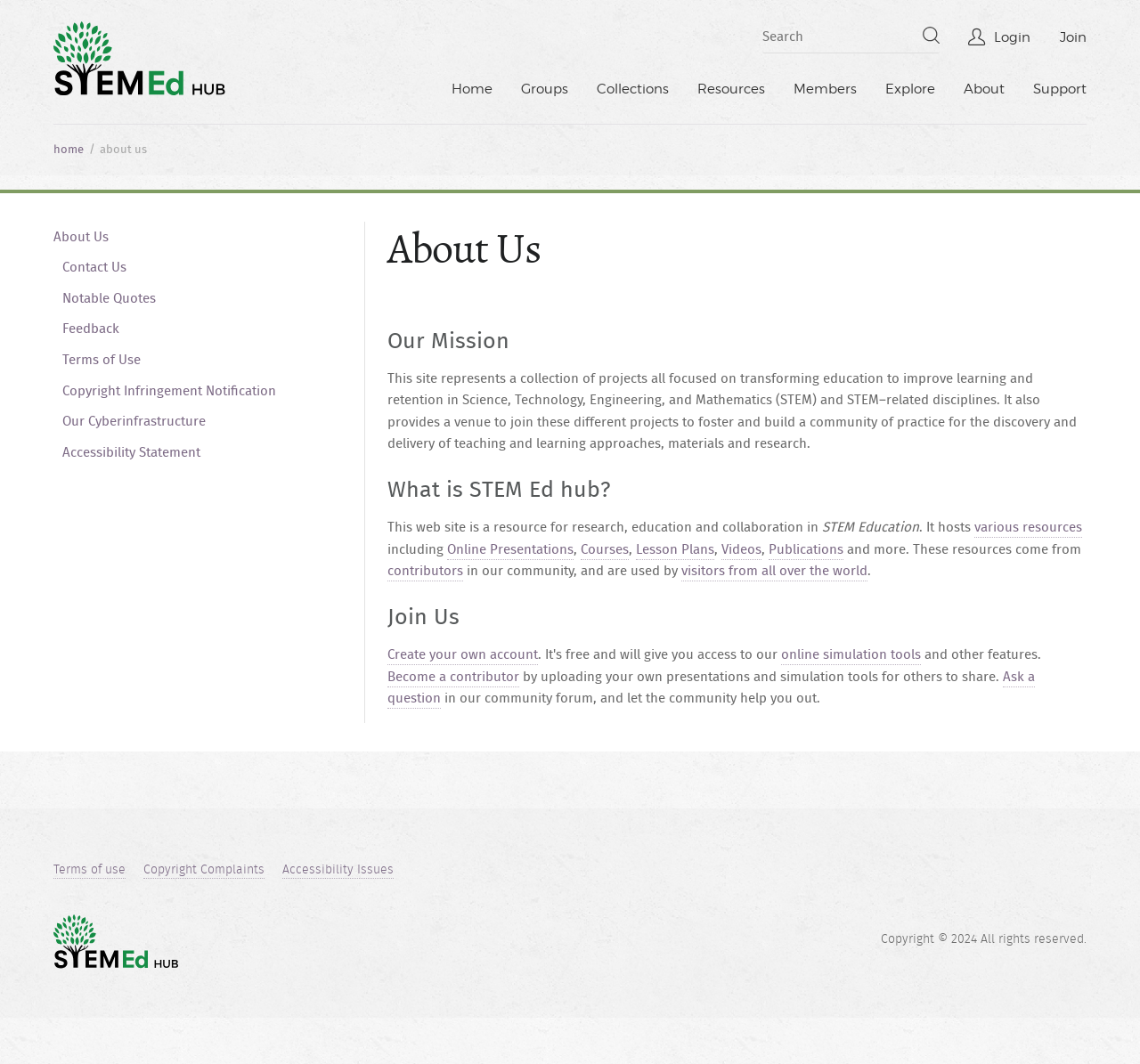Find the bounding box coordinates for the element that must be clicked to complete the instruction: "Click the 'Terms of use' link in the footer". The coordinates should be four float numbers between 0 and 1, indicated as [left, top, right, bottom].

[0.047, 0.808, 0.11, 0.826]